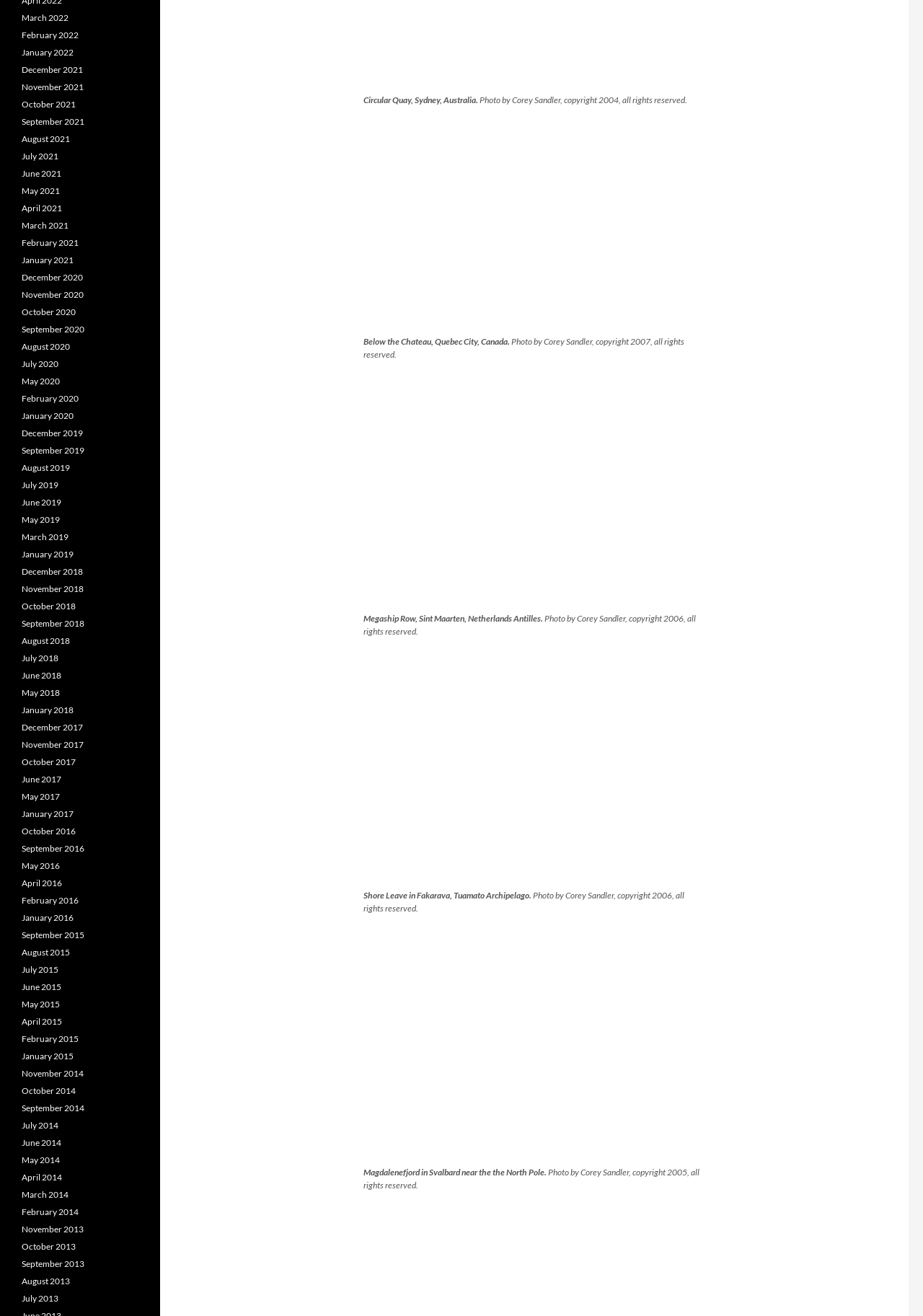Identify the bounding box for the UI element described as: "February 2015". The coordinates should be four float numbers between 0 and 1, i.e., [left, top, right, bottom].

[0.023, 0.785, 0.085, 0.793]